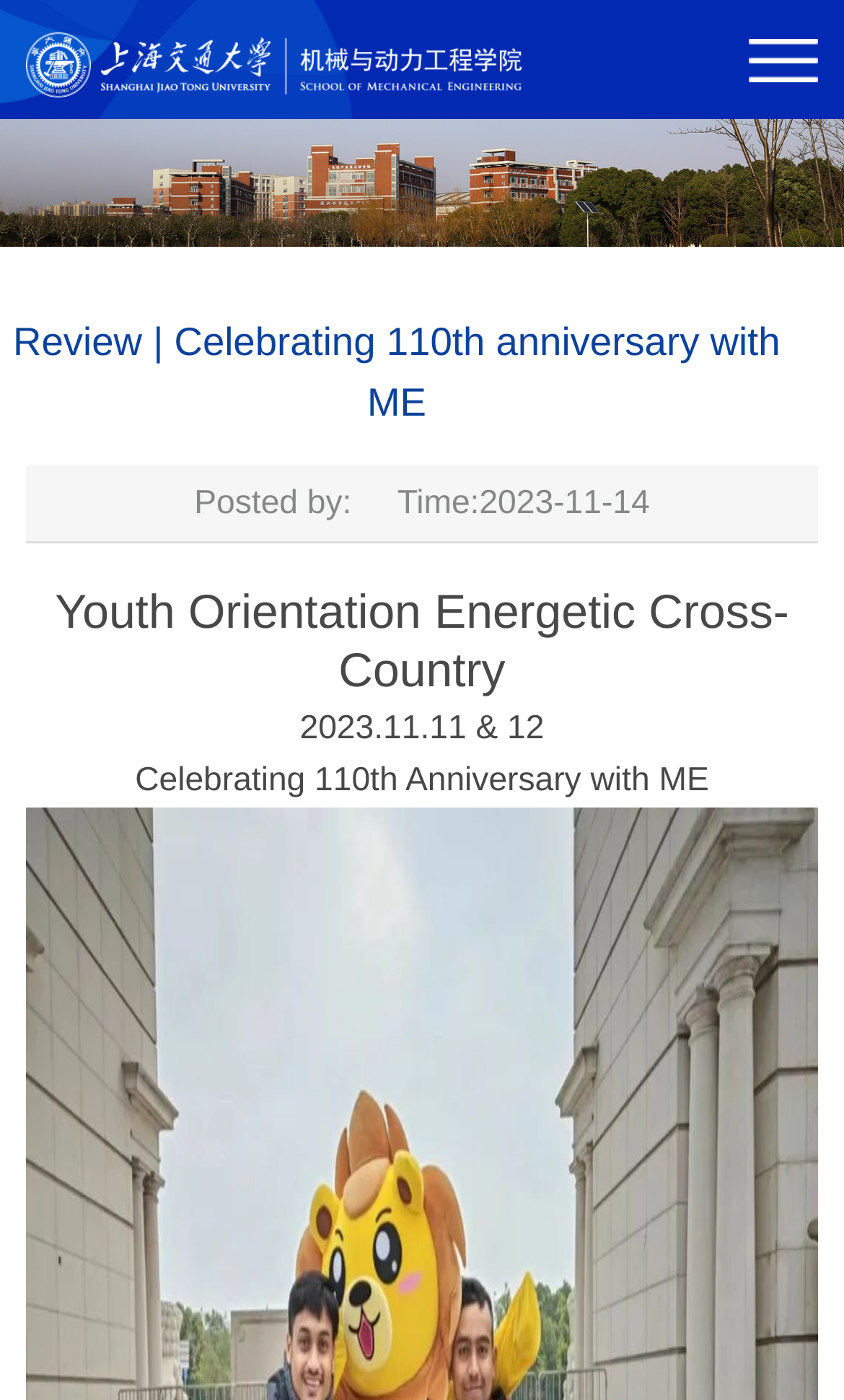What is the anniversary being celebrated?
Based on the visual, give a brief answer using one word or a short phrase.

110th